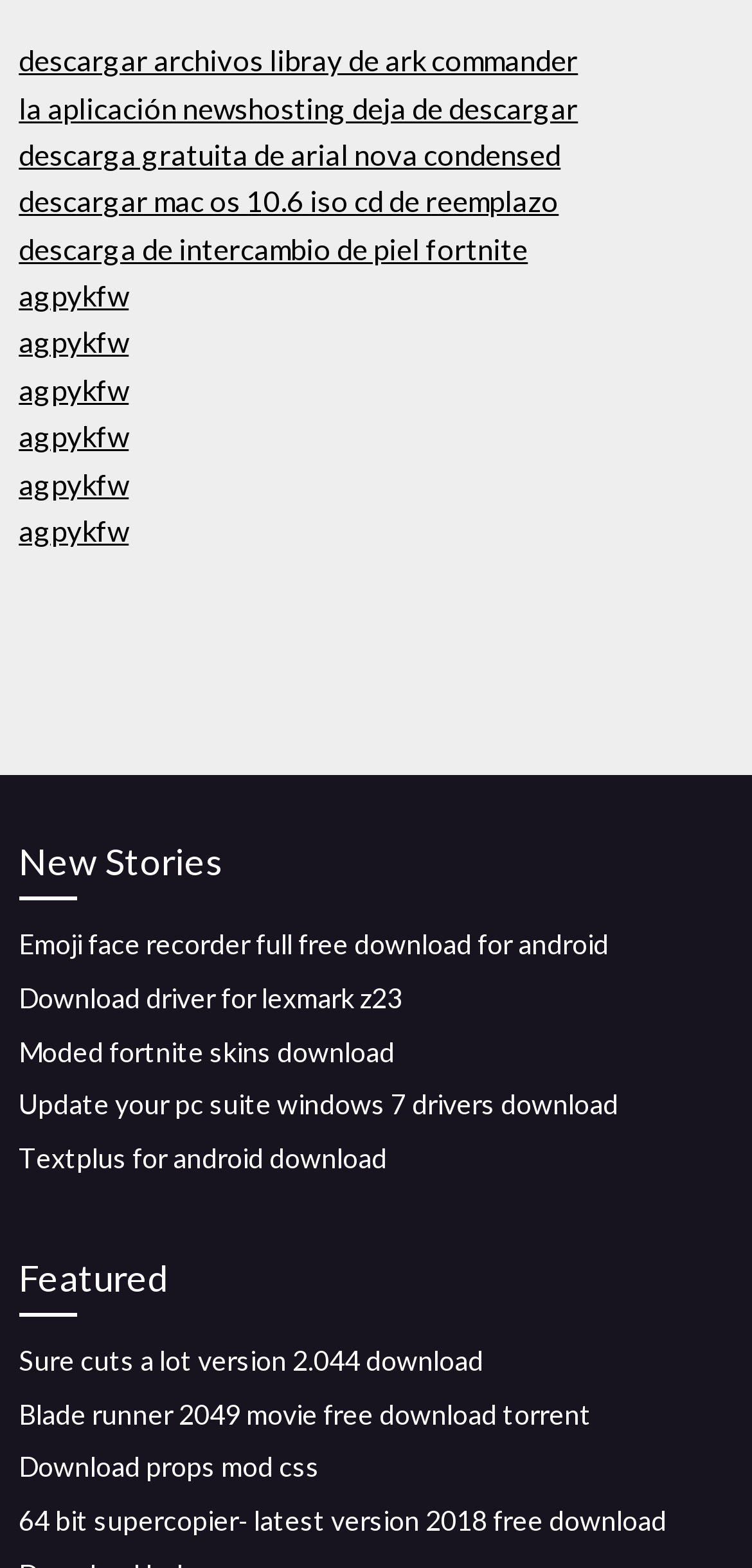Please answer the following question as detailed as possible based on the image: 
What is the first link on the webpage?

The first link on the webpage is 'Descargar archivos libray de ark commander', which is located at the top of the page and has a bounding box coordinate of [0.025, 0.027, 0.769, 0.049].